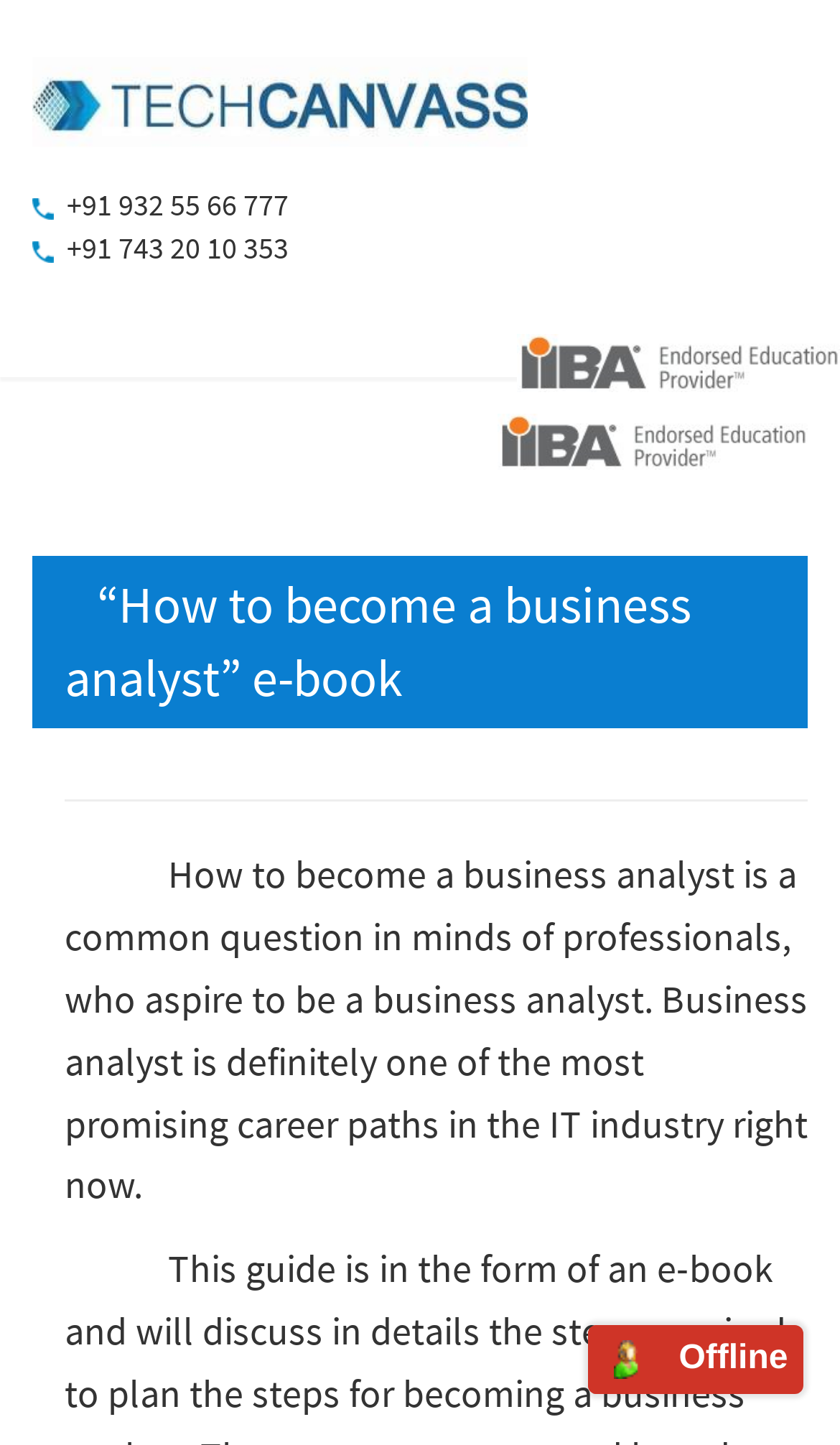Provide an in-depth description of the elements and layout of the webpage.

The webpage is a guide on "How to become a business analyst" and provides a step-by-step approach to plan and get started as a business analyst. At the top left, there is a link to "Techcanvass" accompanied by an image with the same name. Below the link, there are two images of a landline number, with phone numbers "+91 932 55 66 777" and "+91 743 20 10 353" written next to them.

On the right side of the page, there are two images indicating that the provider is endorsed by IIBA (International Institute of Business Analysis). Below these images, there is a heading that reads "“How to become a business analyst” e-book". A horizontal separator line follows the heading.

The main content of the page starts below the separator line, where a paragraph explains that becoming a business analyst is a common question among professionals who aspire to be in this field, and that it is a promising career path in the IT industry.

At the bottom right of the page, there is an image of a chat icon, and a layout table with the text "Offline" inside it.